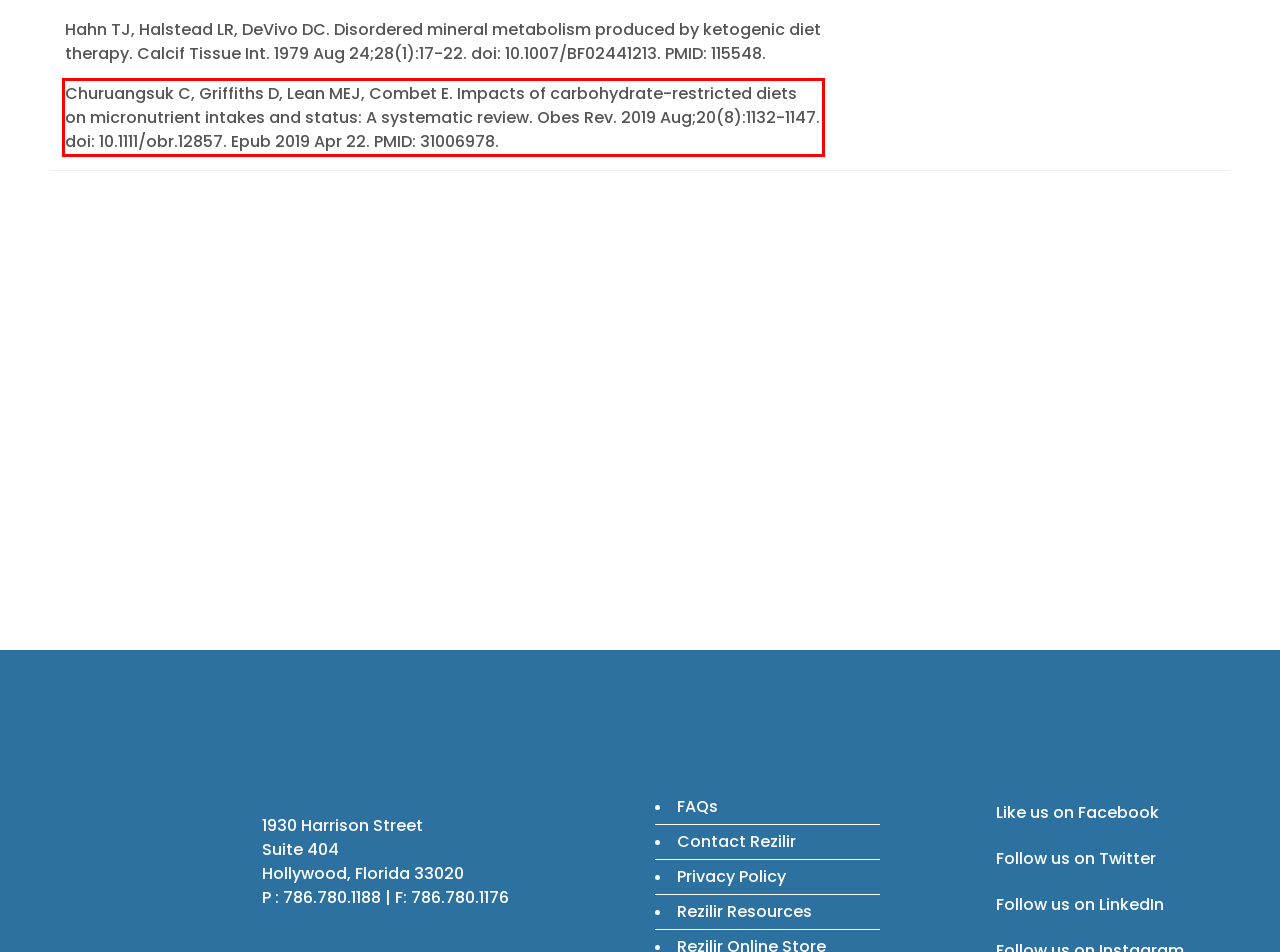Given a webpage screenshot, locate the red bounding box and extract the text content found inside it.

Churuangsuk C, Griffiths D, Lean MEJ, Combet E. Impacts of carbohydrate-restricted diets on micronutrient intakes and status: A systematic review. Obes Rev. 2019 Aug;20(8):1132-1147. doi: 10.1111/obr.12857. Epub 2019 Apr 22. PMID: 31006978.